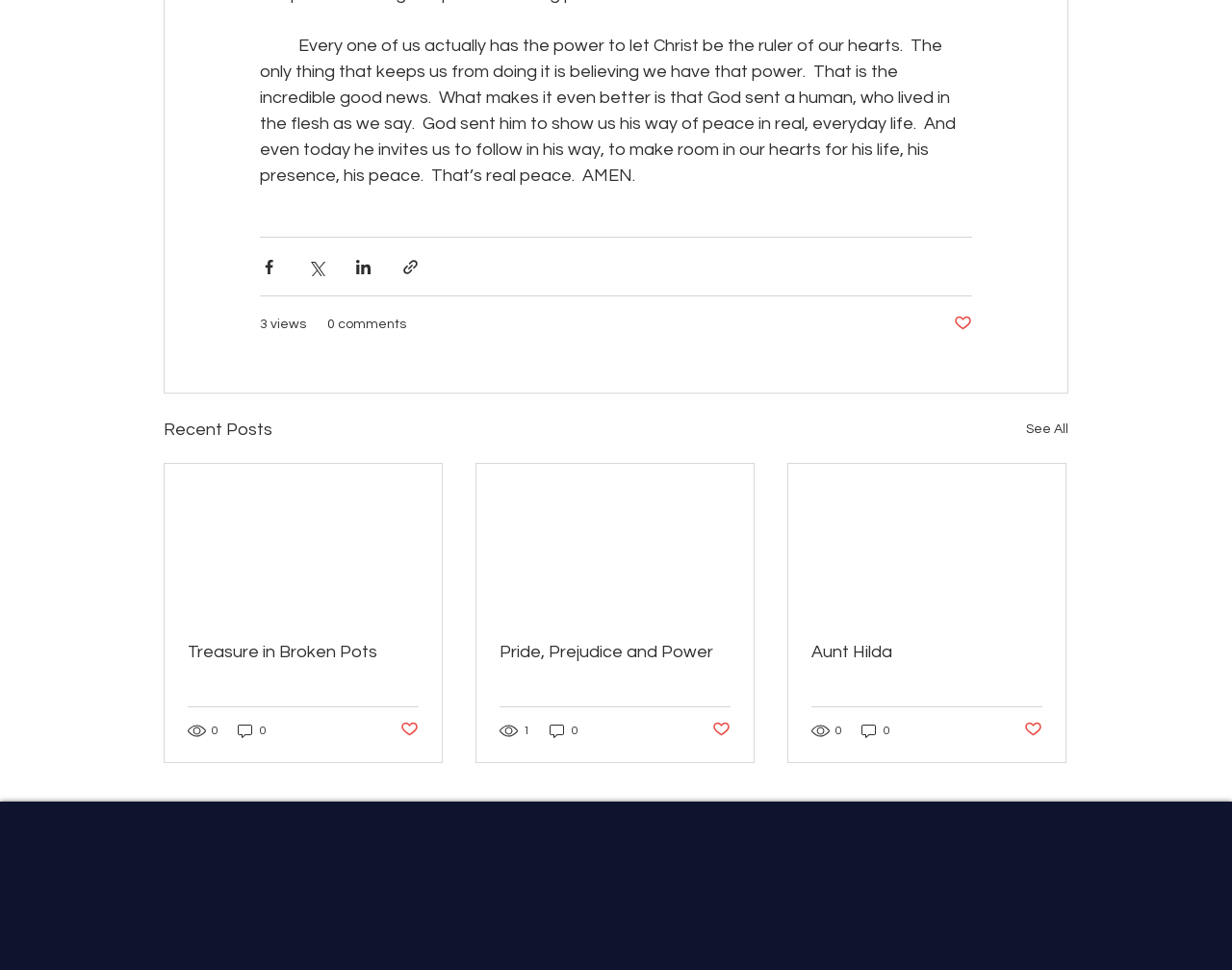Locate the bounding box coordinates of the item that should be clicked to fulfill the instruction: "Like a post".

[0.774, 0.324, 0.789, 0.345]